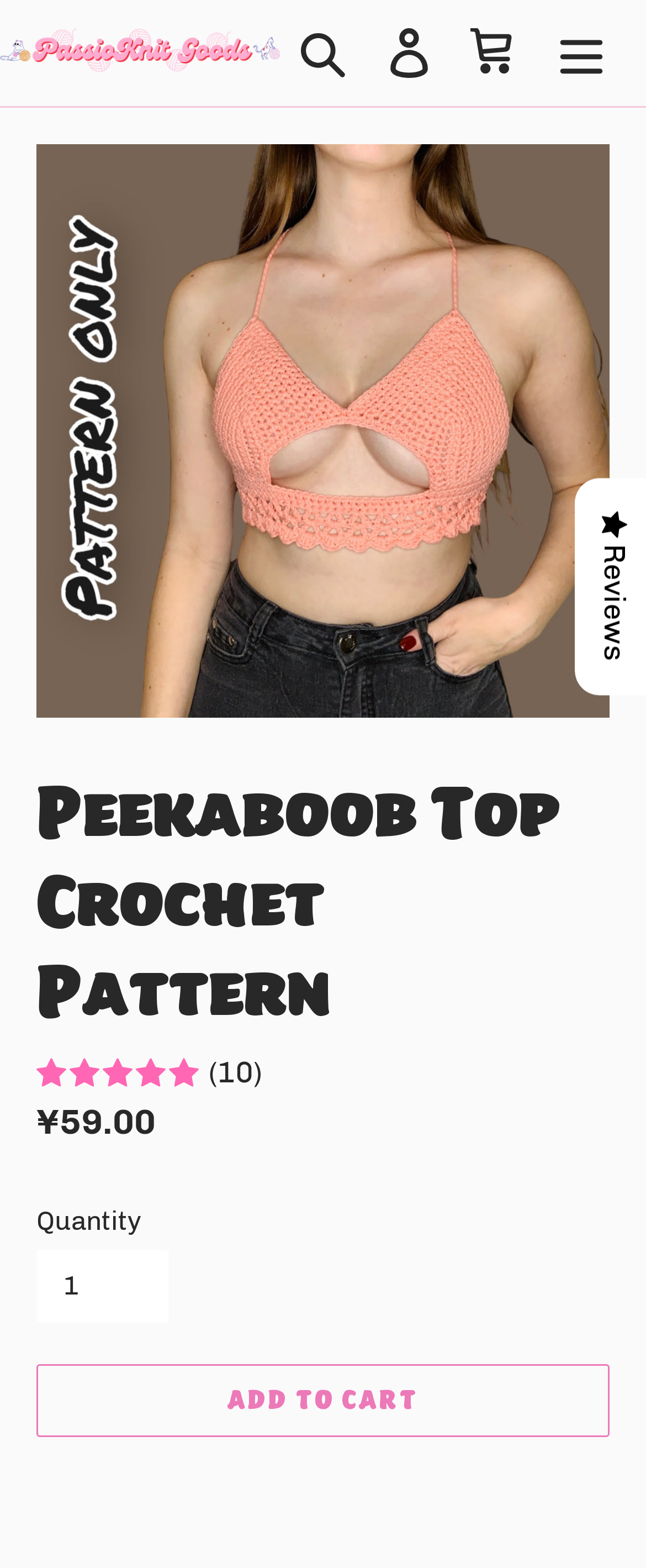Please identify the bounding box coordinates of the element I need to click to follow this instruction: "Log in to the account".

[0.567, 0.007, 0.7, 0.06]